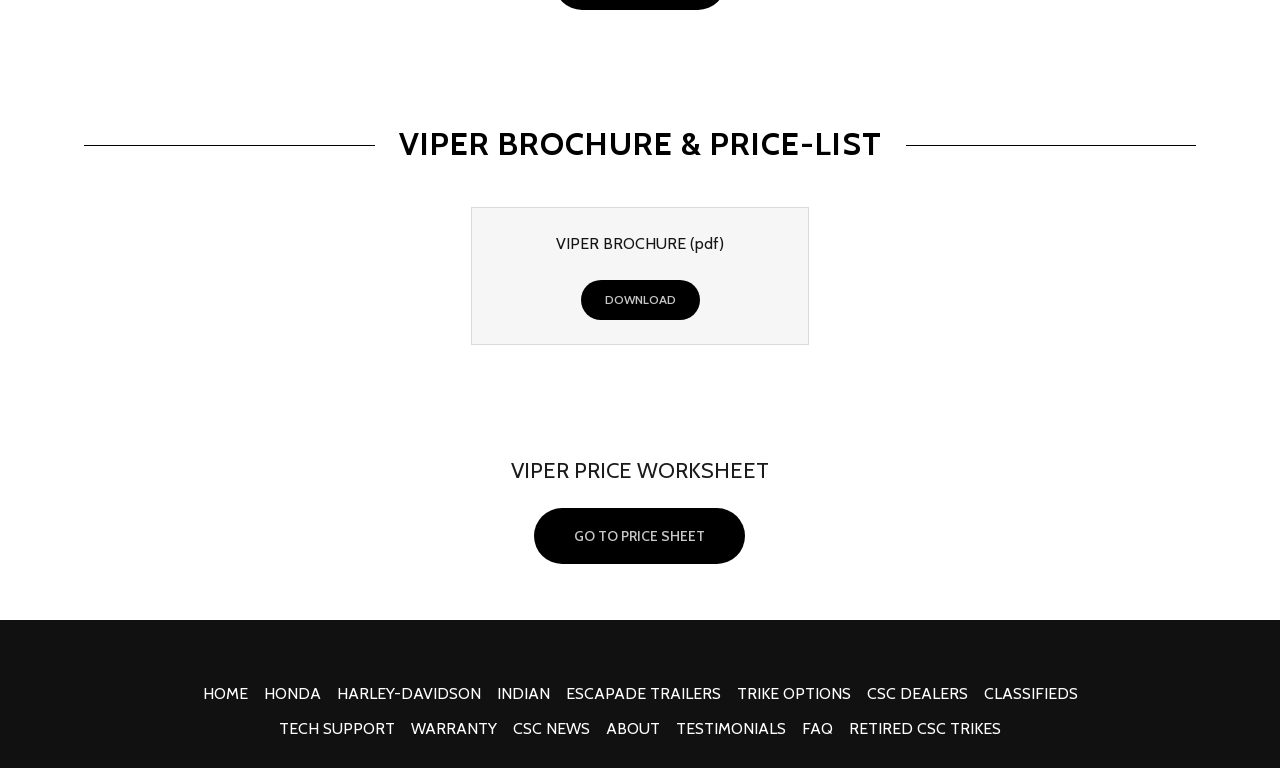Refer to the element description RETIRED CSC TRIKES and identify the corresponding bounding box in the screenshot. Format the coordinates as (top-left x, top-left y, bottom-right x, bottom-right y) with values in the range of 0 to 1.

[0.657, 0.926, 0.788, 0.972]